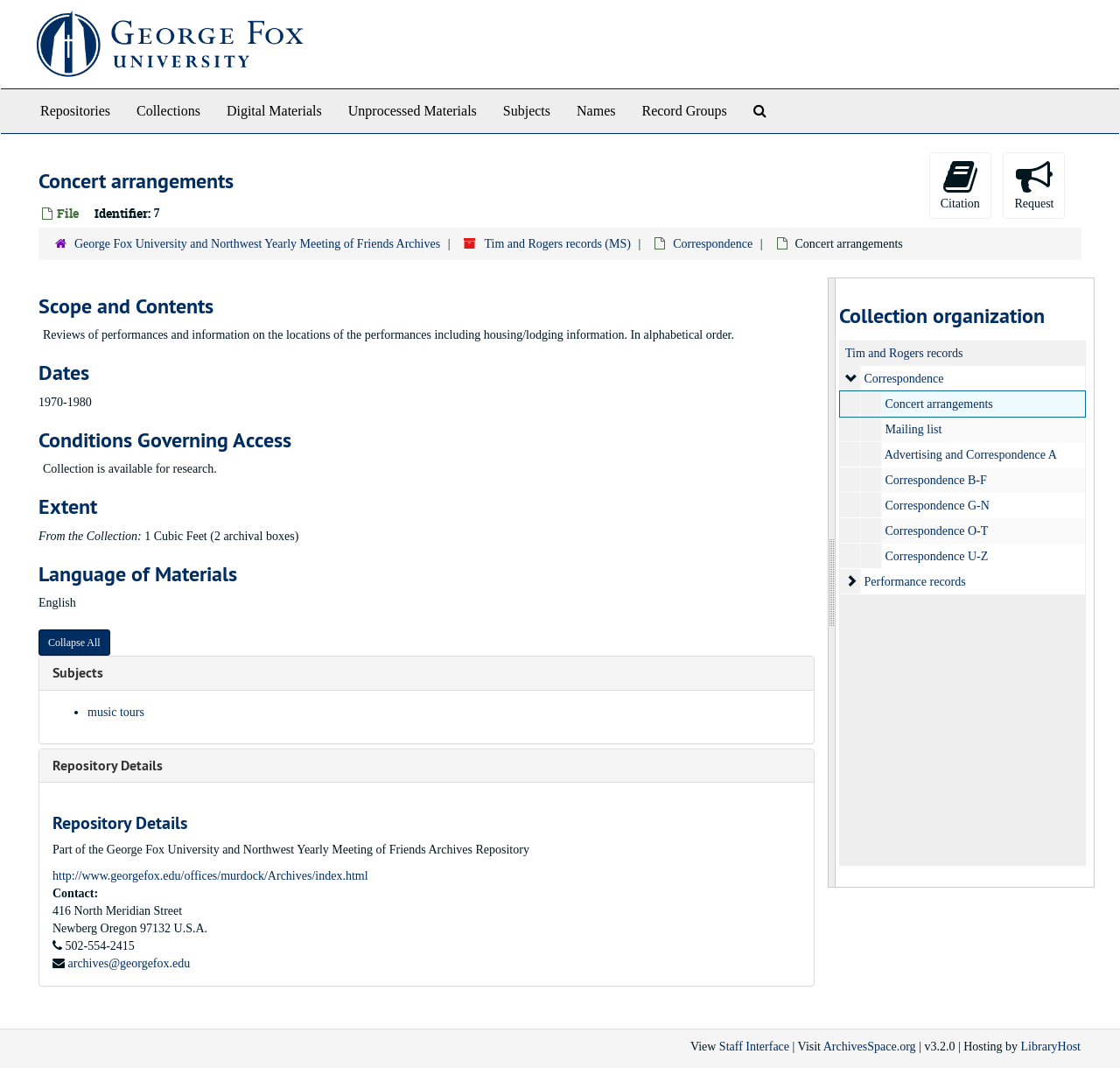Please answer the following question using a single word or phrase: 
What is the language of the materials in the collection?

English